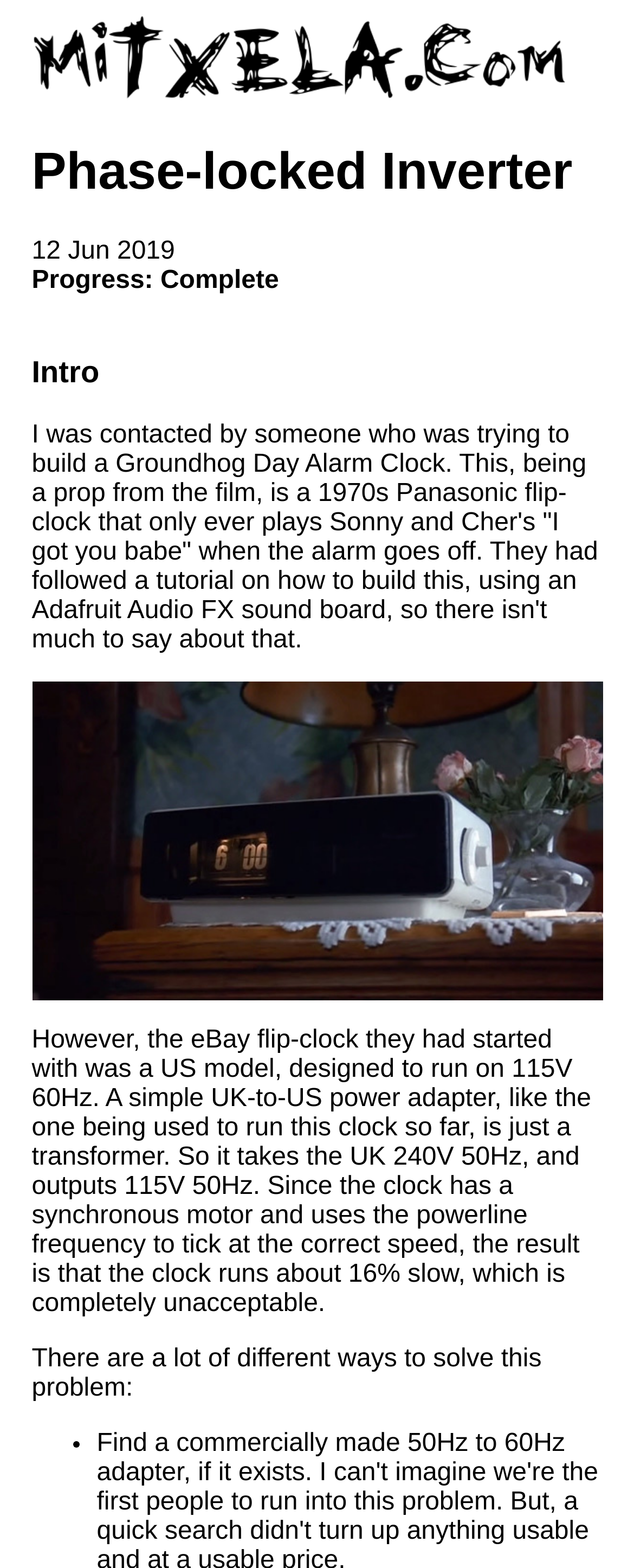Using a single word or phrase, answer the following question: 
What is the problem with the eBay flip-clock?

Runs 16% slow